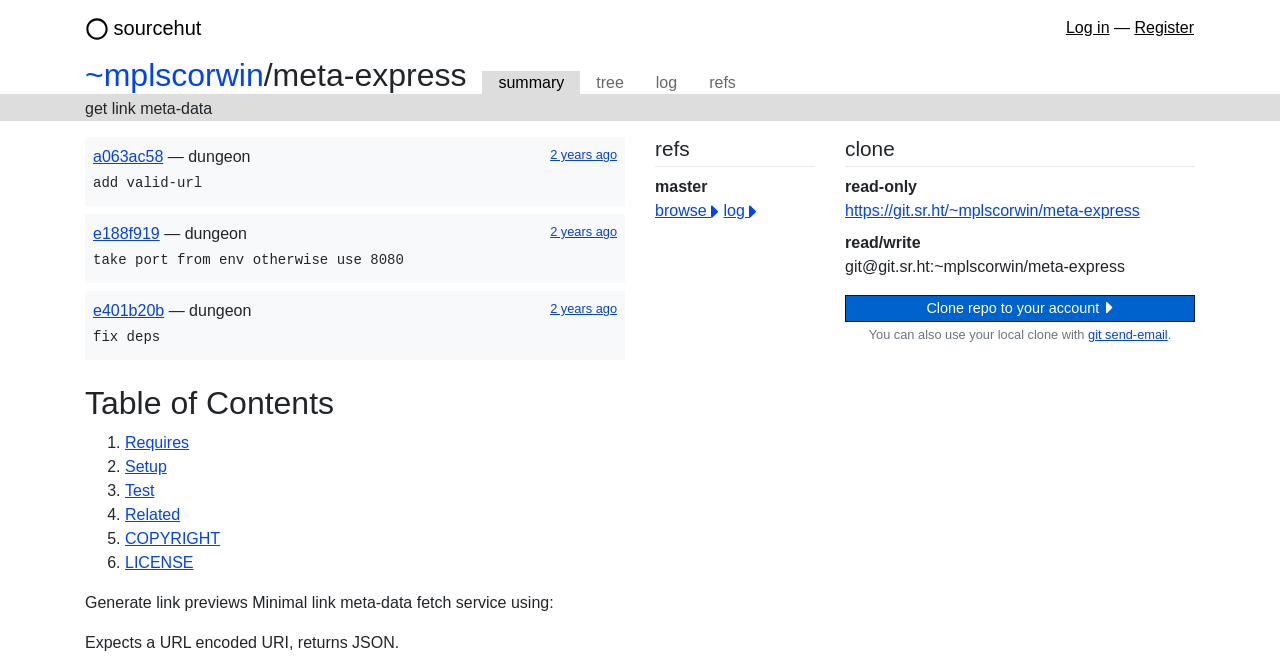Please locate the clickable area by providing the bounding box coordinates to follow this instruction: "browse".

[0.512, 0.306, 0.562, 0.331]